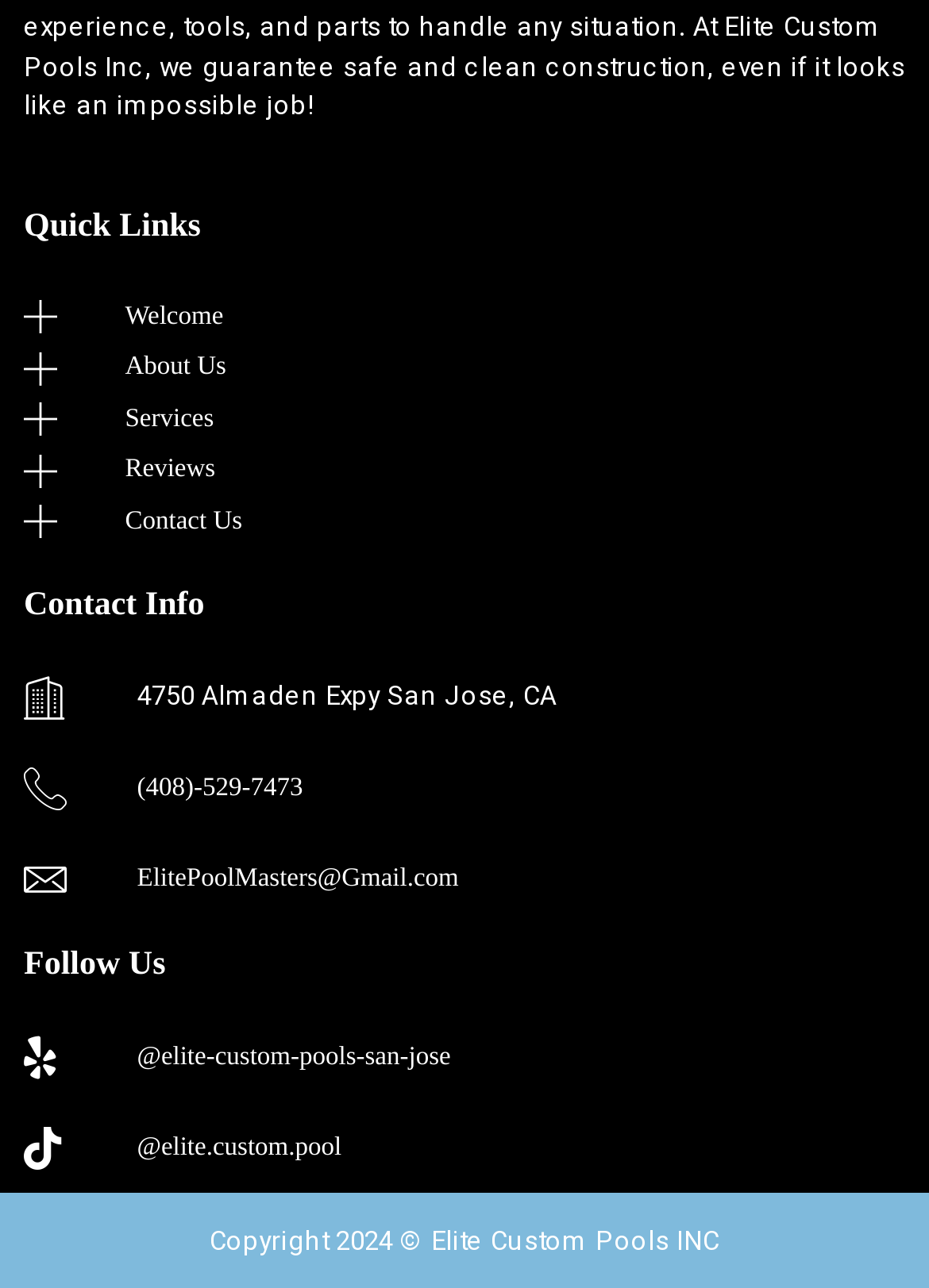What is the company's email?
Respond with a short answer, either a single word or a phrase, based on the image.

ElitePoolMasters@Gmail.com